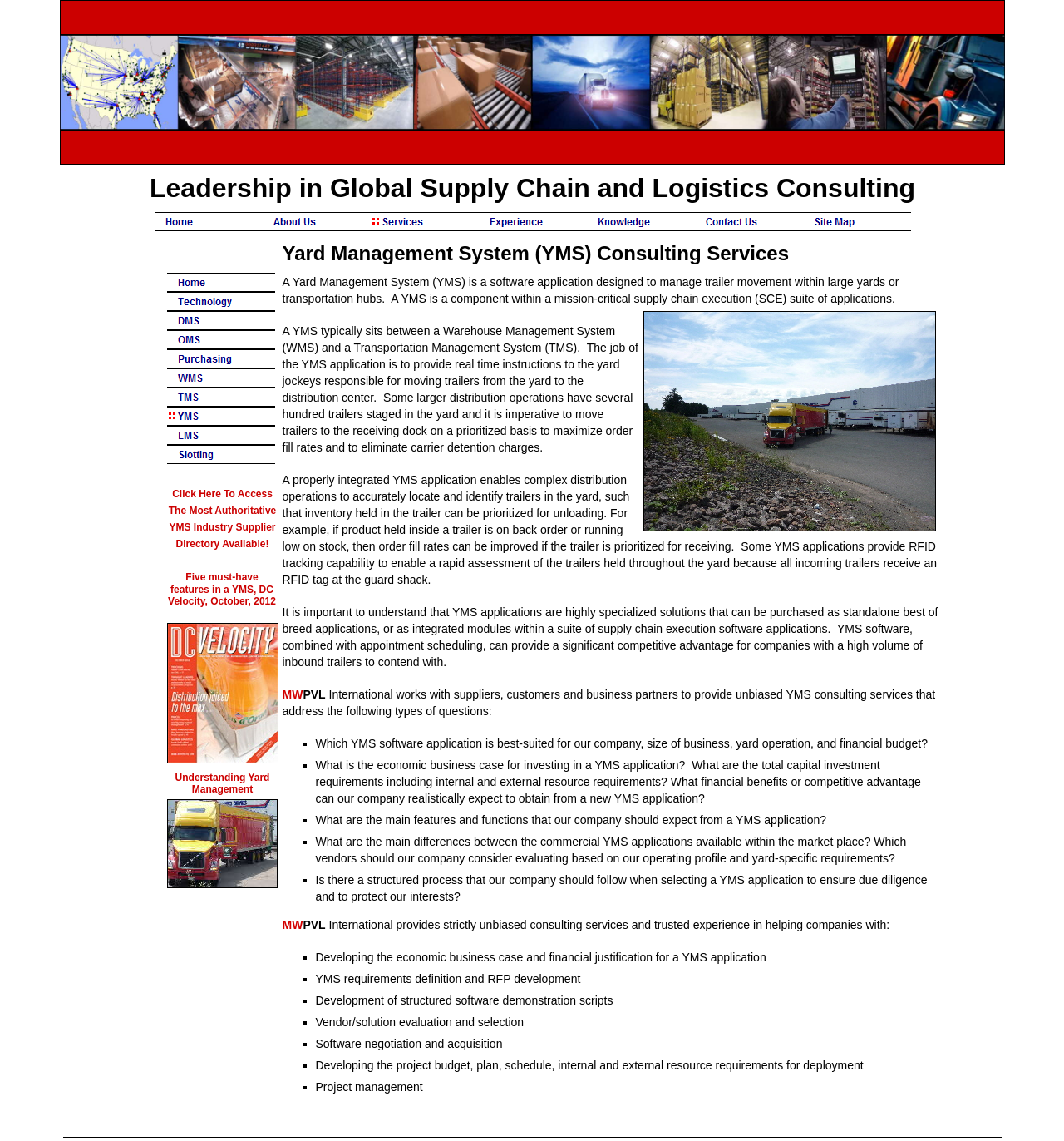Specify the bounding box coordinates for the region that must be clicked to perform the given instruction: "Click Technology".

[0.157, 0.256, 0.258, 0.273]